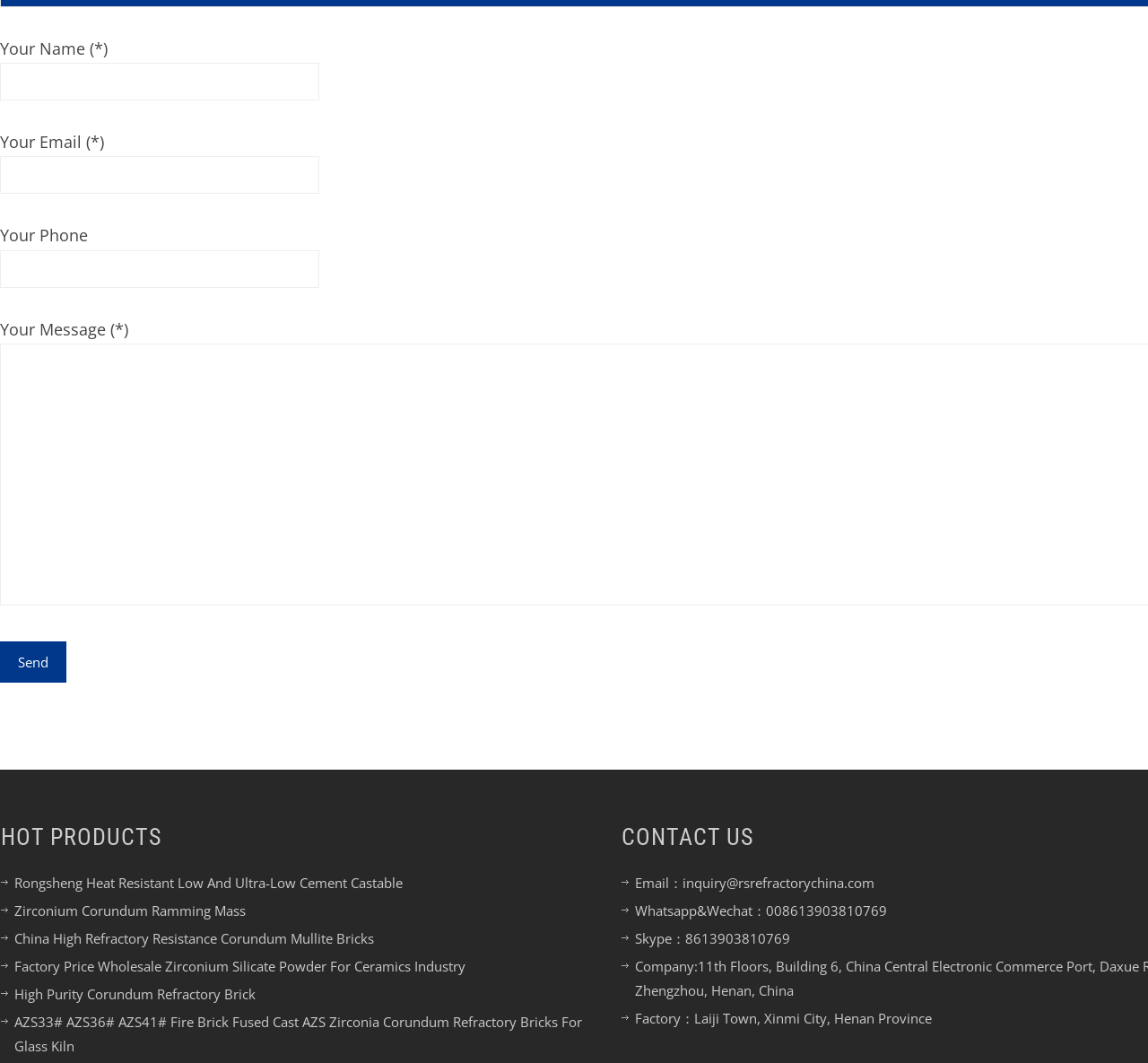How can users contact the company via messaging apps?
Using the image, provide a concise answer in one word or a short phrase.

Whatsapp and Wechat